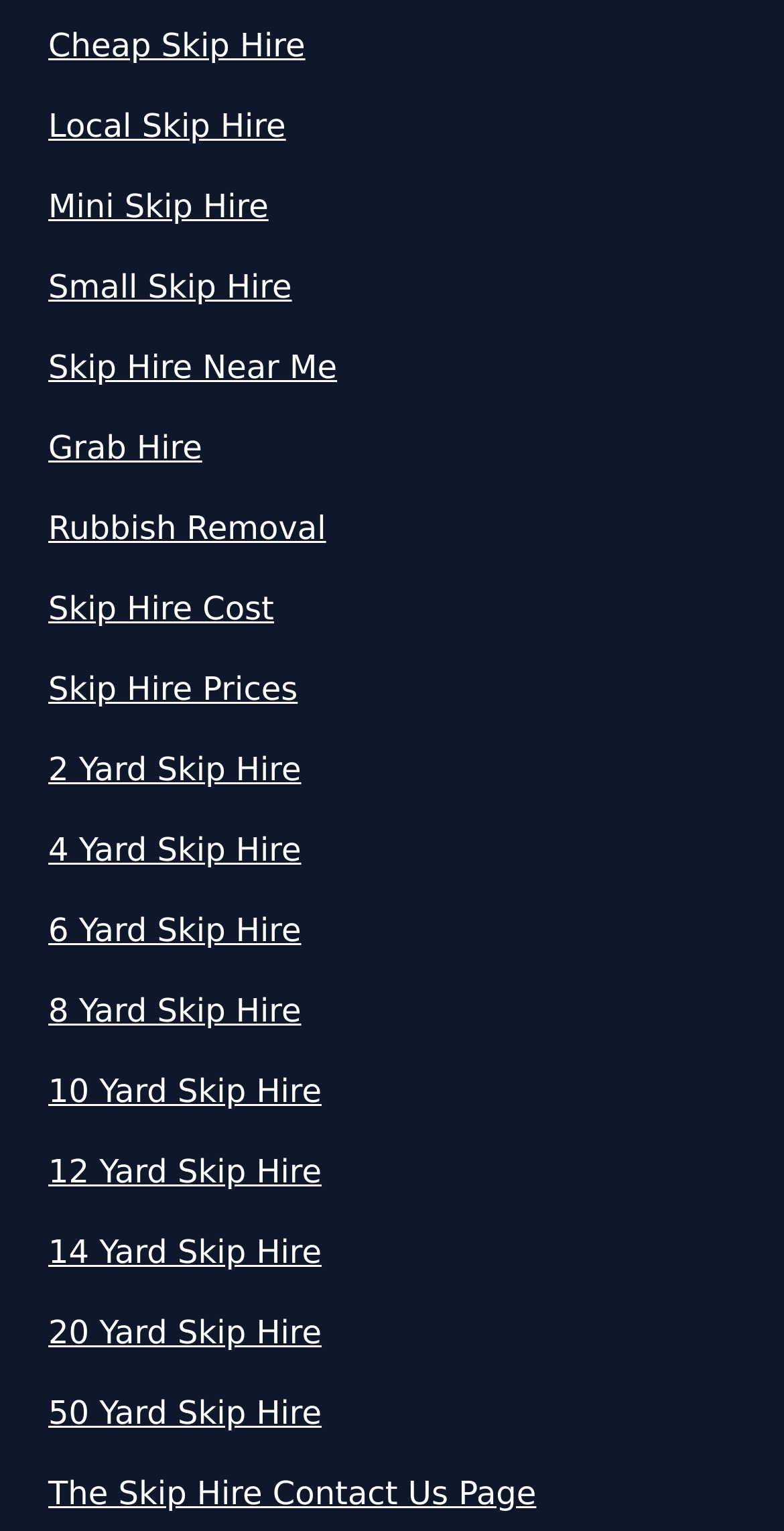Please find the bounding box coordinates of the element that needs to be clicked to perform the following instruction: "Learn about Rubbish Removal". The bounding box coordinates should be four float numbers between 0 and 1, represented as [left, top, right, bottom].

[0.062, 0.33, 0.938, 0.361]